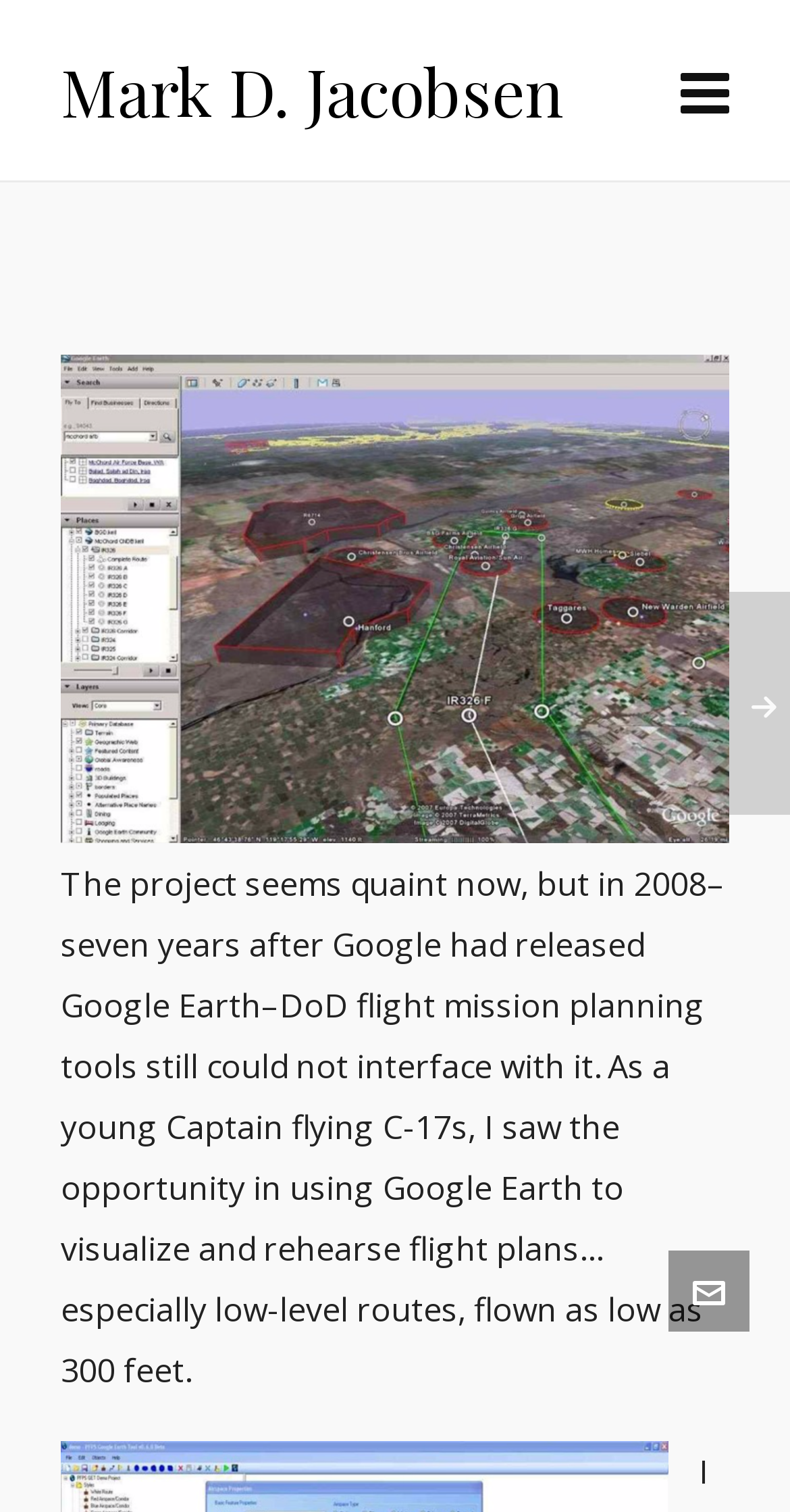Determine the bounding box coordinates for the UI element with the following description: "aria-label="Navigation"". The coordinates should be four float numbers between 0 and 1, represented as [left, top, right, bottom].

[0.862, 0.0, 0.923, 0.121]